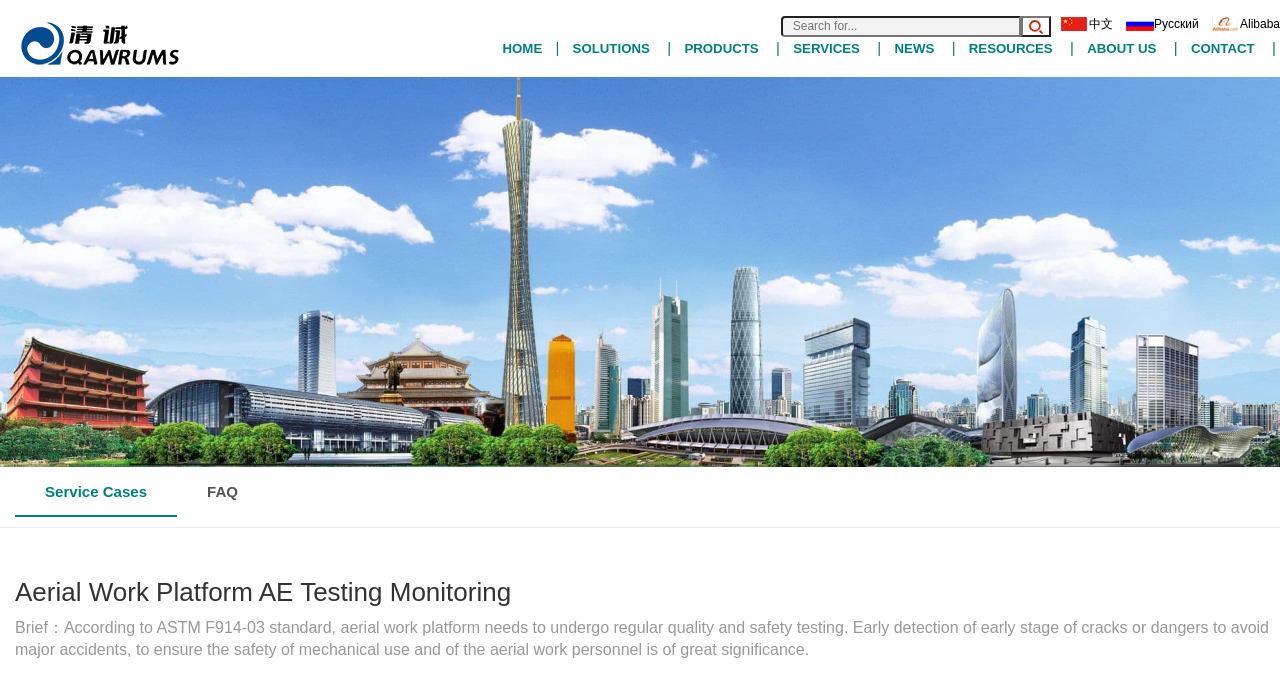Use a single word or phrase to answer the question:
What are the main categories on the webpage?

HOME, SOLUTIONS, PRODUCTS, SERVICES, NEWS, RESOURCES, ABOUT US, CONTACT